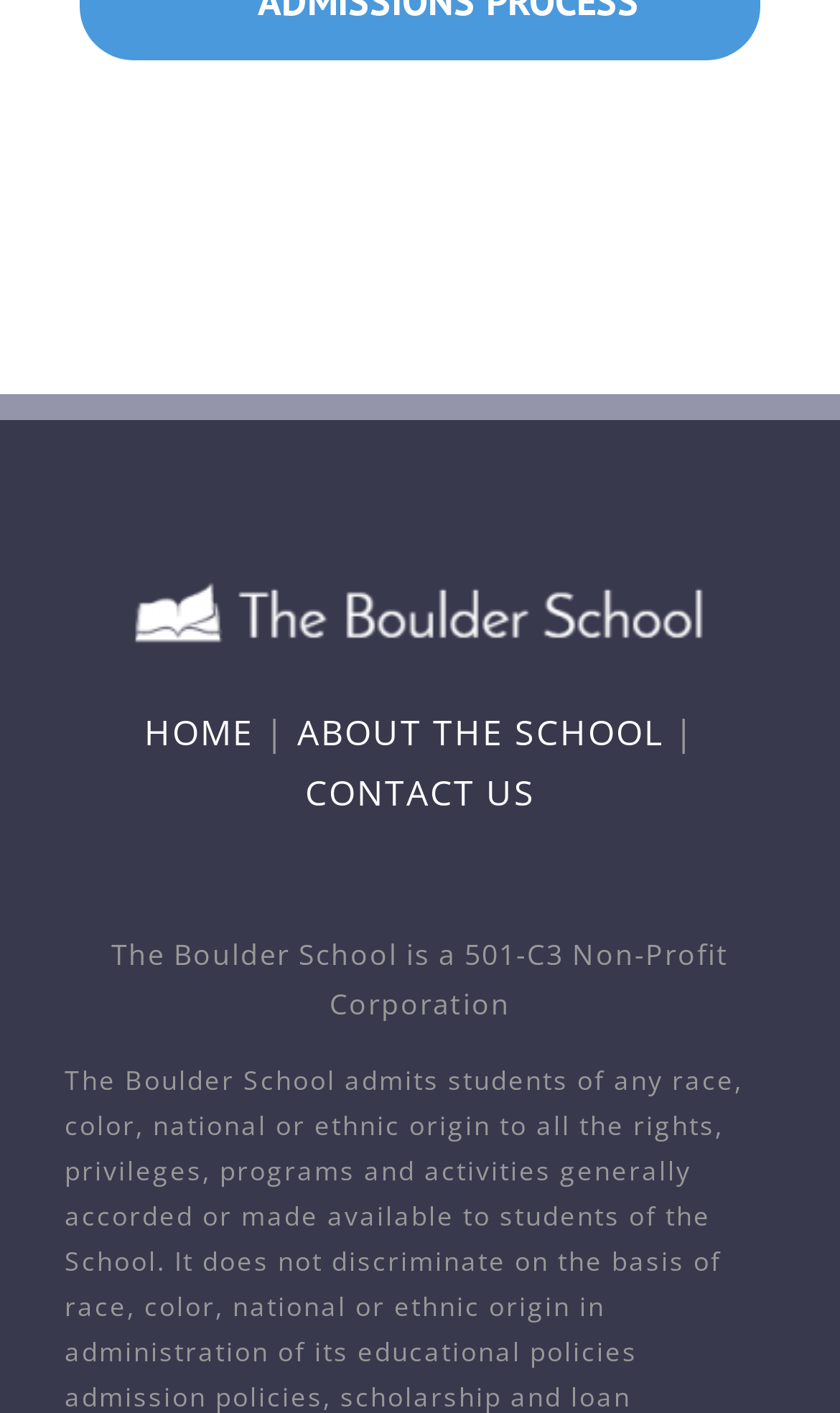Locate the bounding box coordinates for the element described below: "HOME". The coordinates must be four float values between 0 and 1, formatted as [left, top, right, bottom].

[0.172, 0.502, 0.303, 0.536]